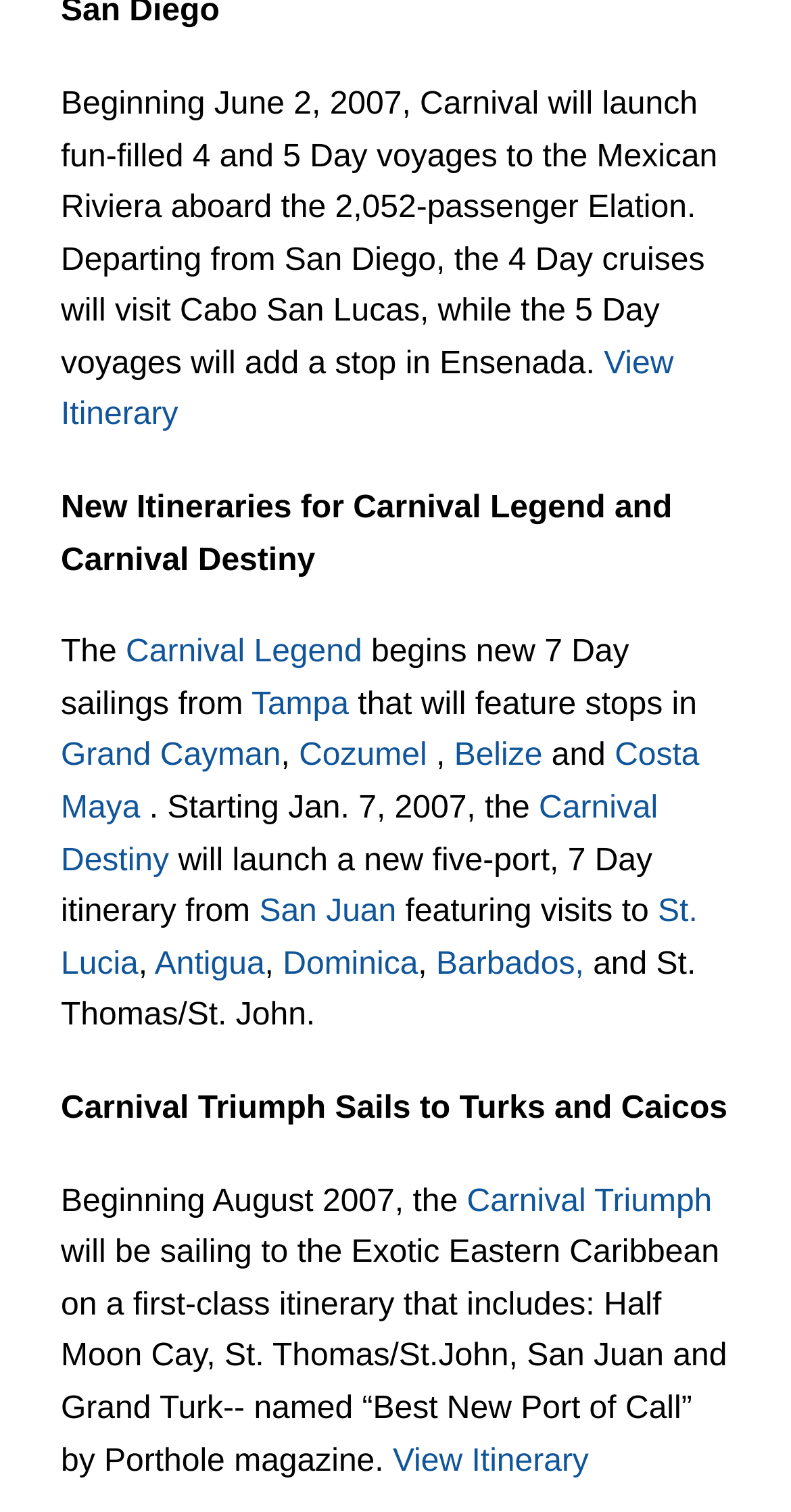What is the name of the magazine that named Grand Turk 'Best New Port of Call'?
Examine the screenshot and reply with a single word or phrase.

Porthole